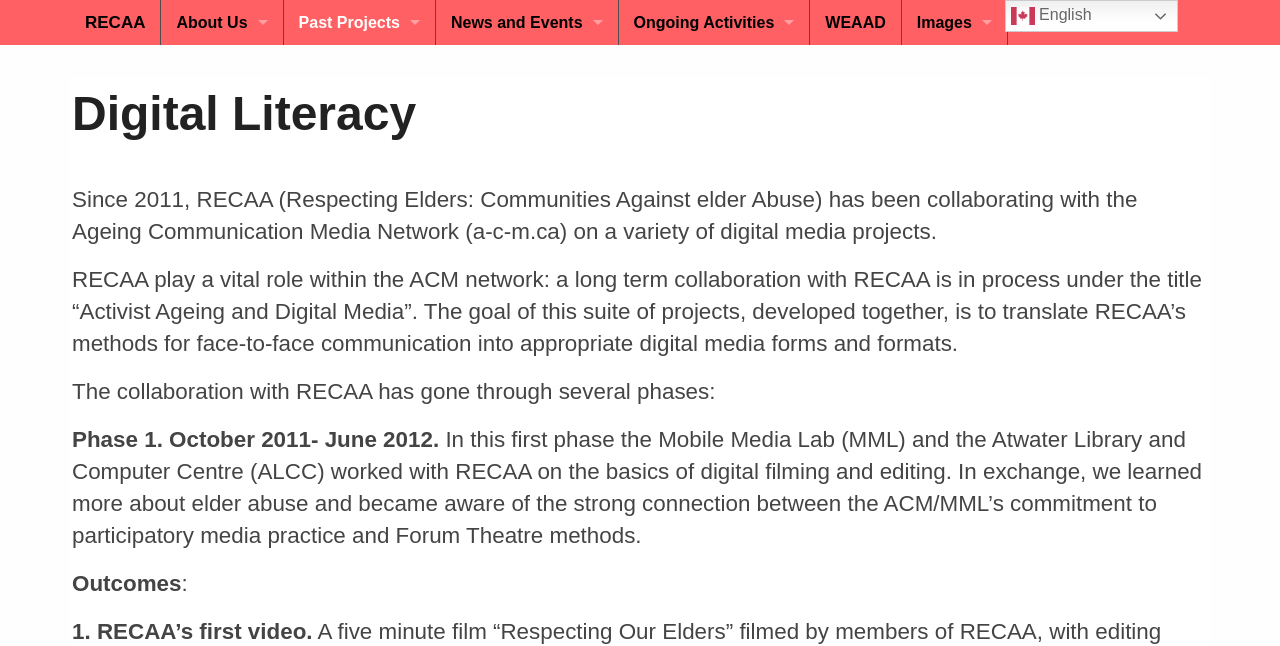Identify the bounding box coordinates of the area you need to click to perform the following instruction: "Click on the 'art pieces' link".

None